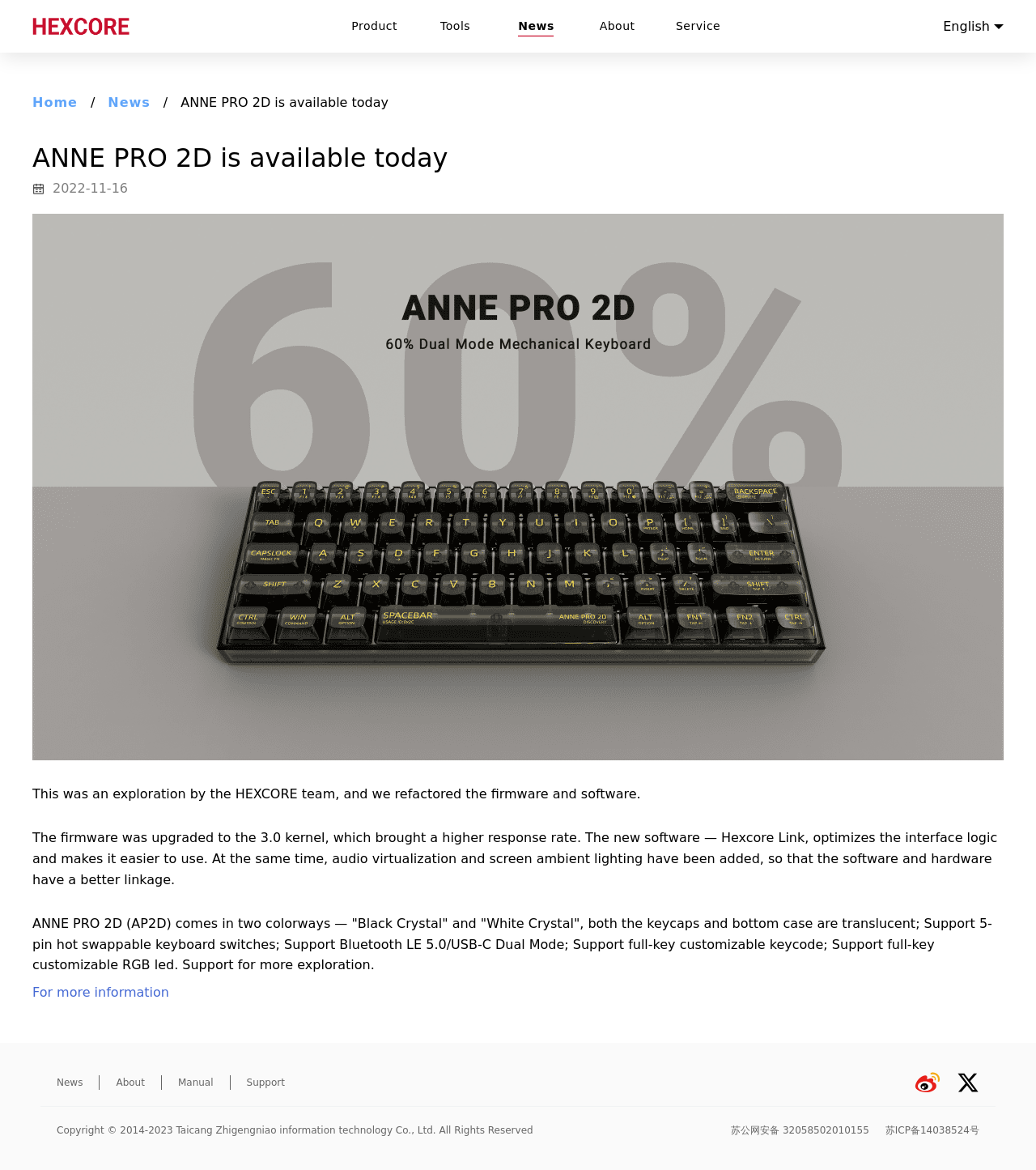Identify the bounding box for the UI element that is described as follows: "ANNE CLASSIC D87 RGB".

[0.781, 0.087, 0.938, 0.18]